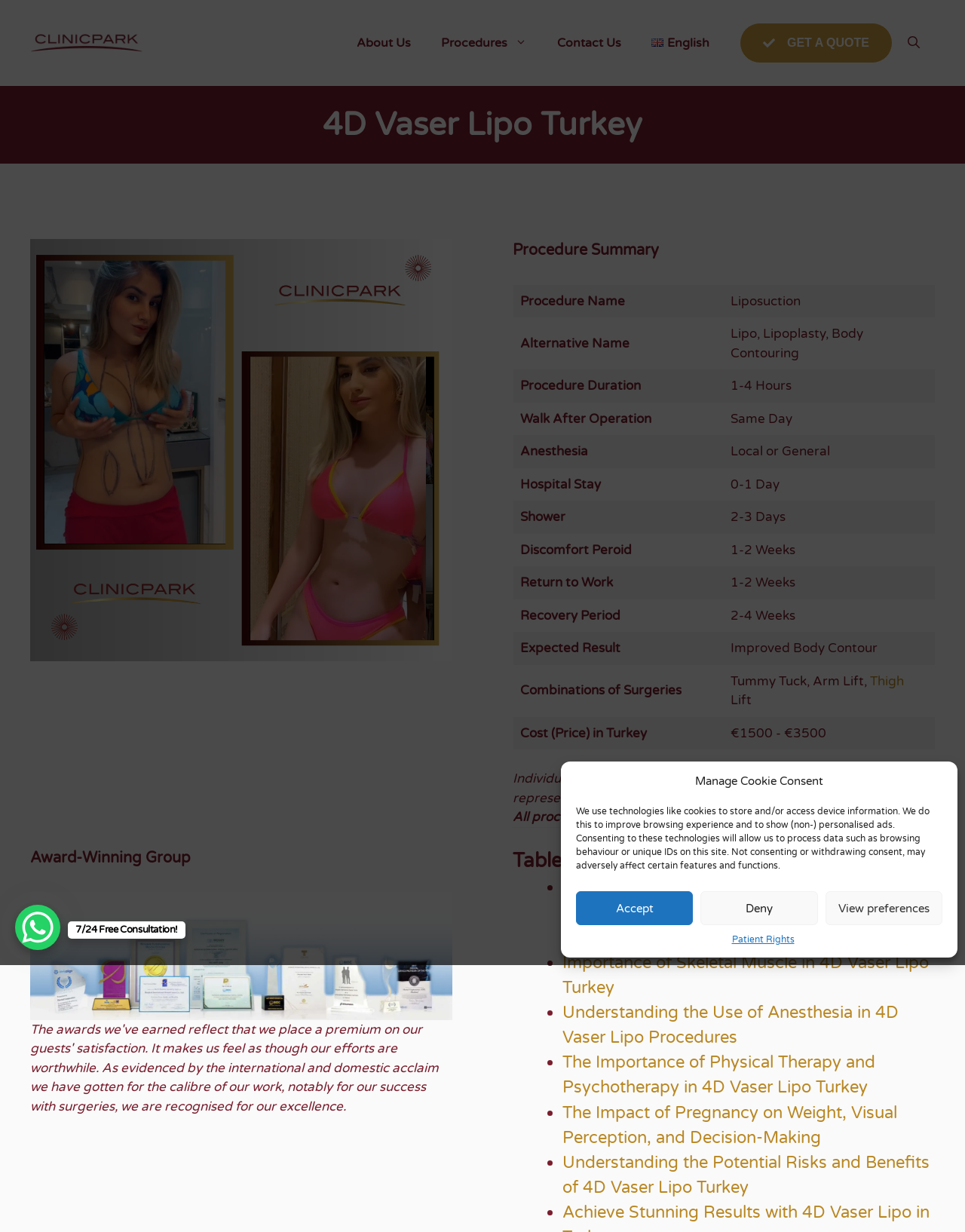Identify the bounding box for the UI element that is described as follows: "GET A QUOTE".

[0.766, 0.018, 0.925, 0.051]